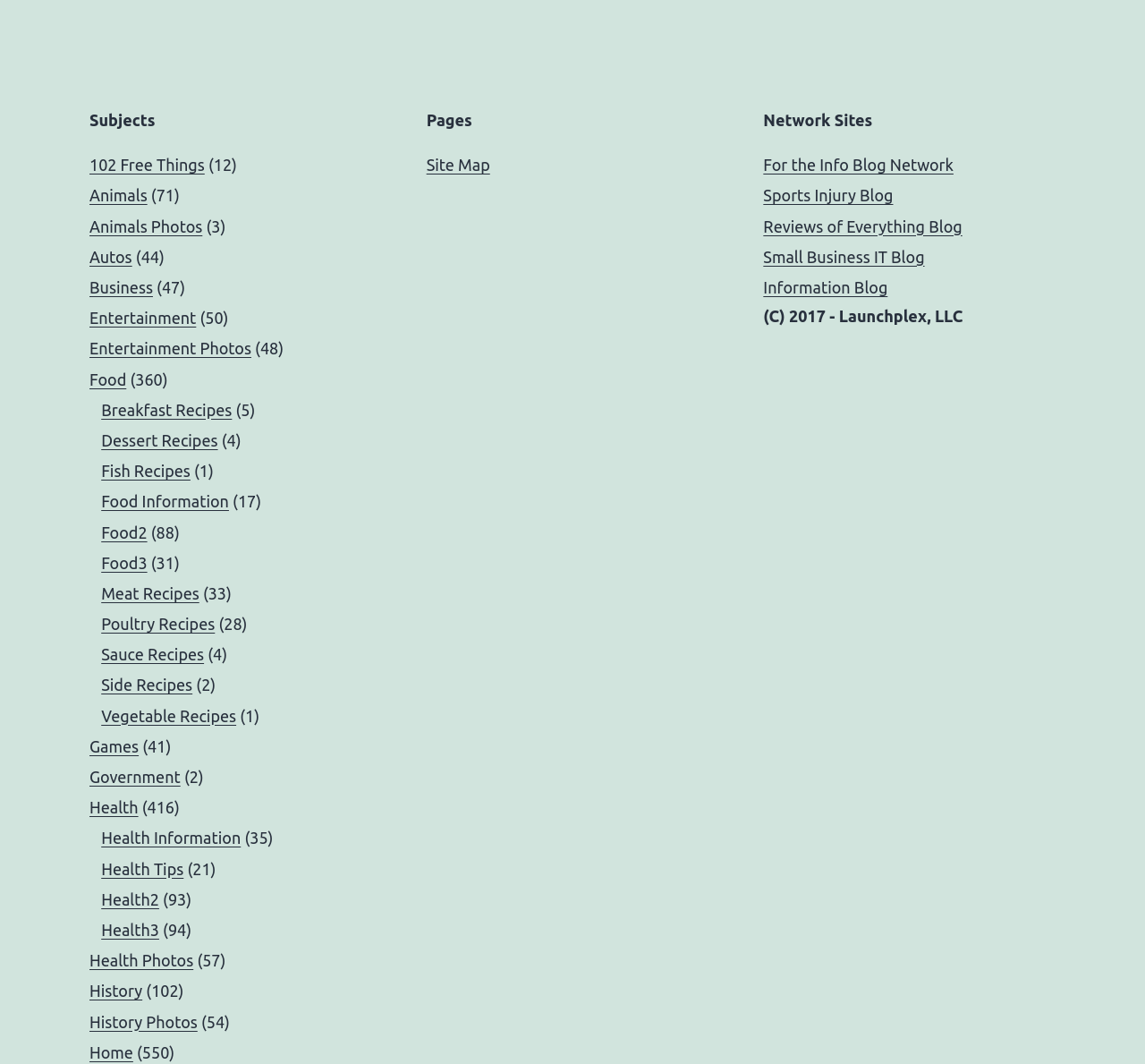Please find and report the bounding box coordinates of the element to click in order to perform the following action: "Explore 'Health Tips'". The coordinates should be expressed as four float numbers between 0 and 1, in the format [left, top, right, bottom].

[0.088, 0.808, 0.16, 0.825]